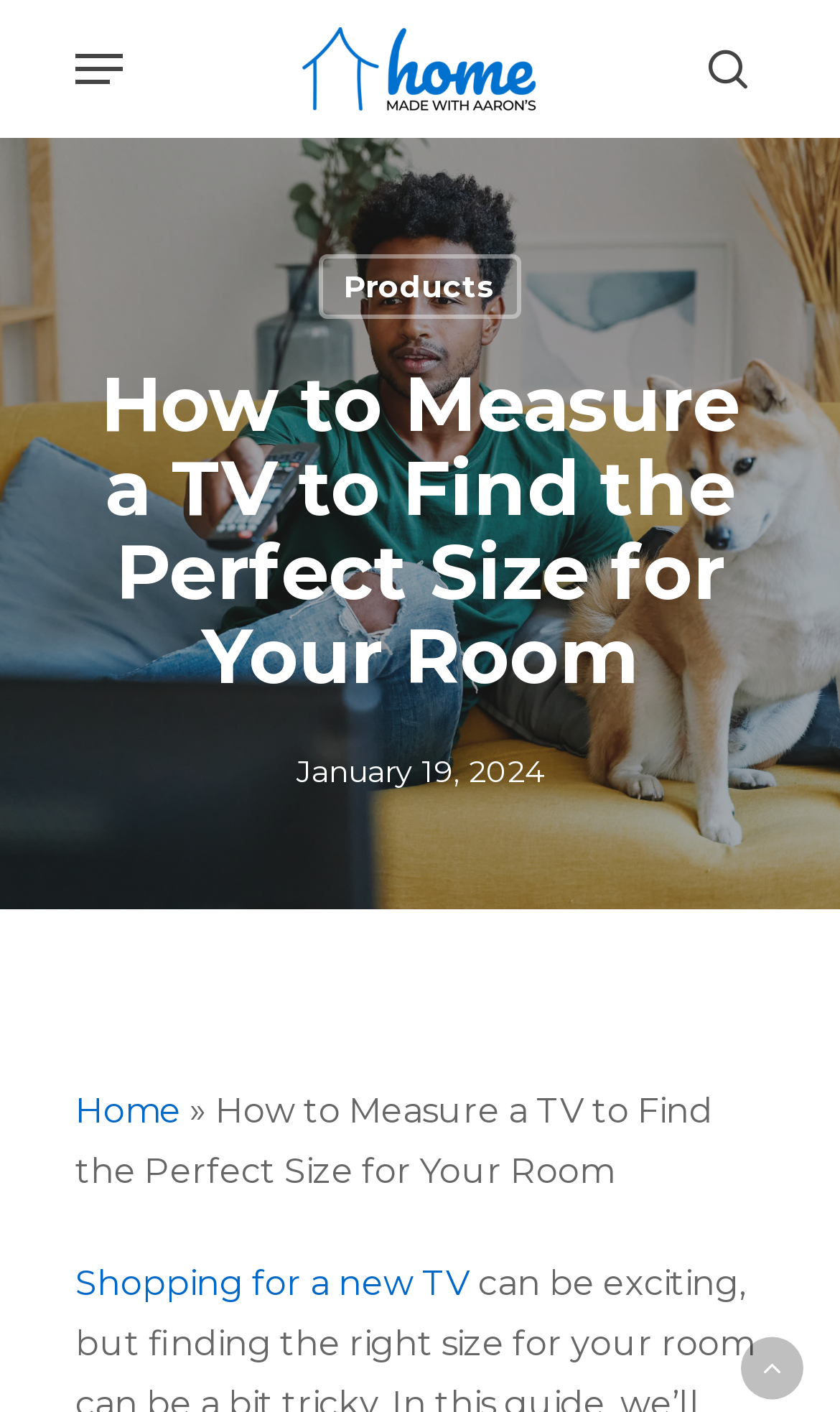What is the website's name? Look at the image and give a one-word or short phrase answer.

Home Made with Aaron's